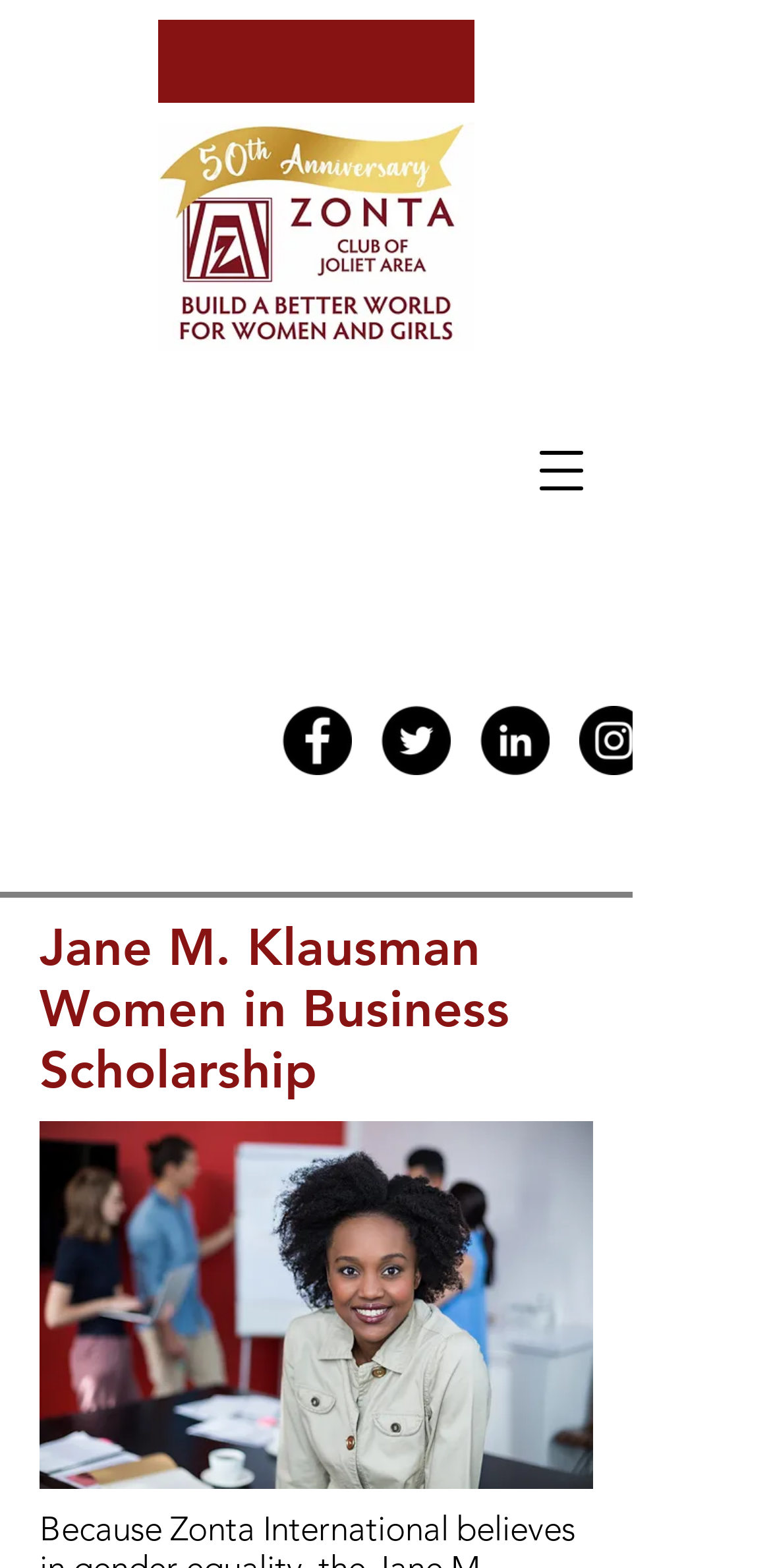Can you give a detailed response to the following question using the information from the image? How many social media links are available?

I counted the number of link elements under the 'Social Bar' list, which are Facebook, Twitter, LinkedIn, and Instagram, totaling 4 social media links.